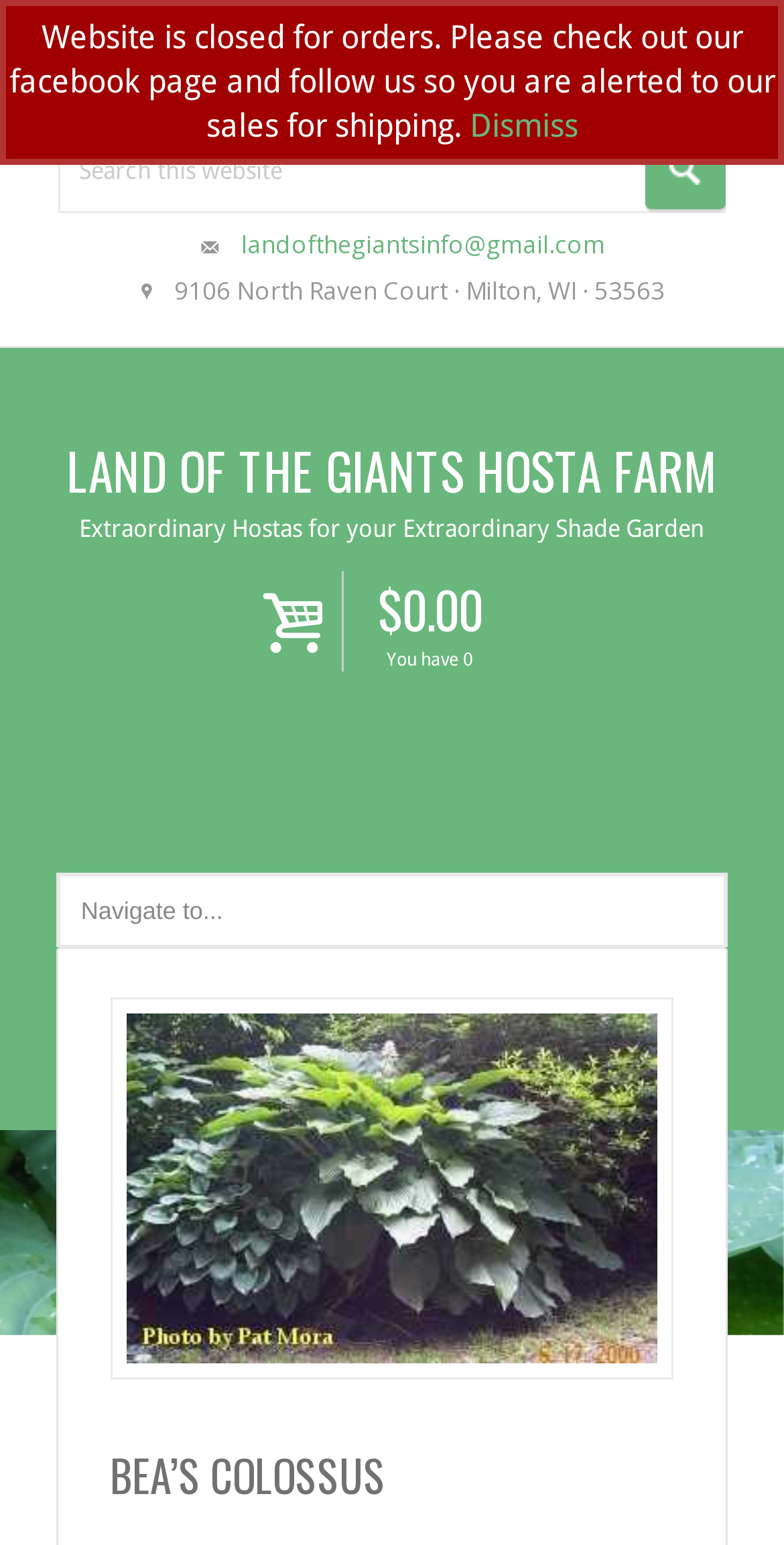Is the website currently open for orders?
Please provide a comprehensive answer based on the details in the screenshot.

I found that the website is not currently open for orders by looking at the StaticText element with the text 'Website is closed for orders. Please check out our facebook page and follow us so you are alerted to our sales for shipping.' which is located at the coordinates [0.012, 0.012, 0.988, 0.094].